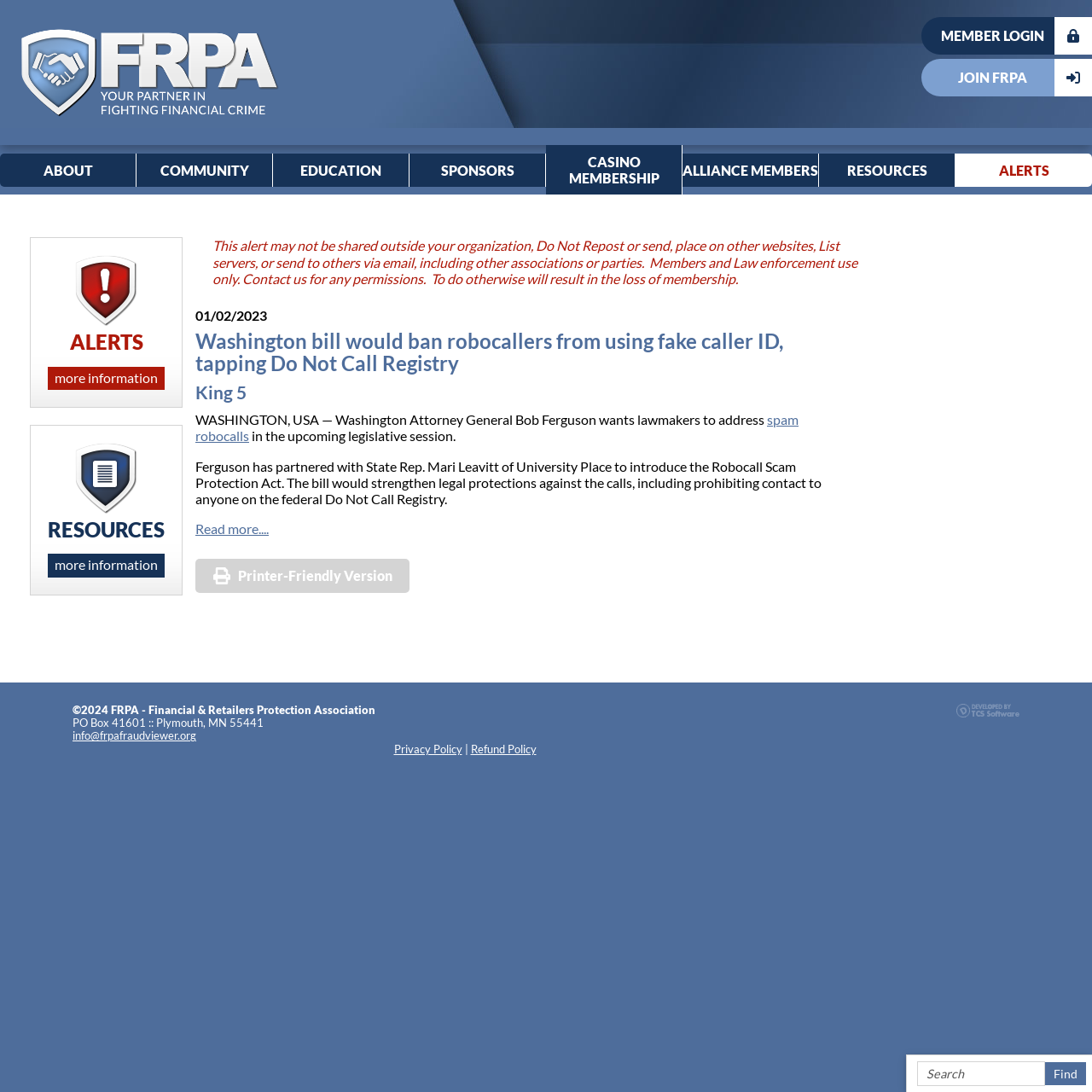What is the organization's contact email?
Provide an in-depth and detailed explanation in response to the question.

I found the answer by looking at the bottom of the webpage, where there is a link with the text 'info@frpafraudviewer.org', which suggests that it is the organization's contact email.